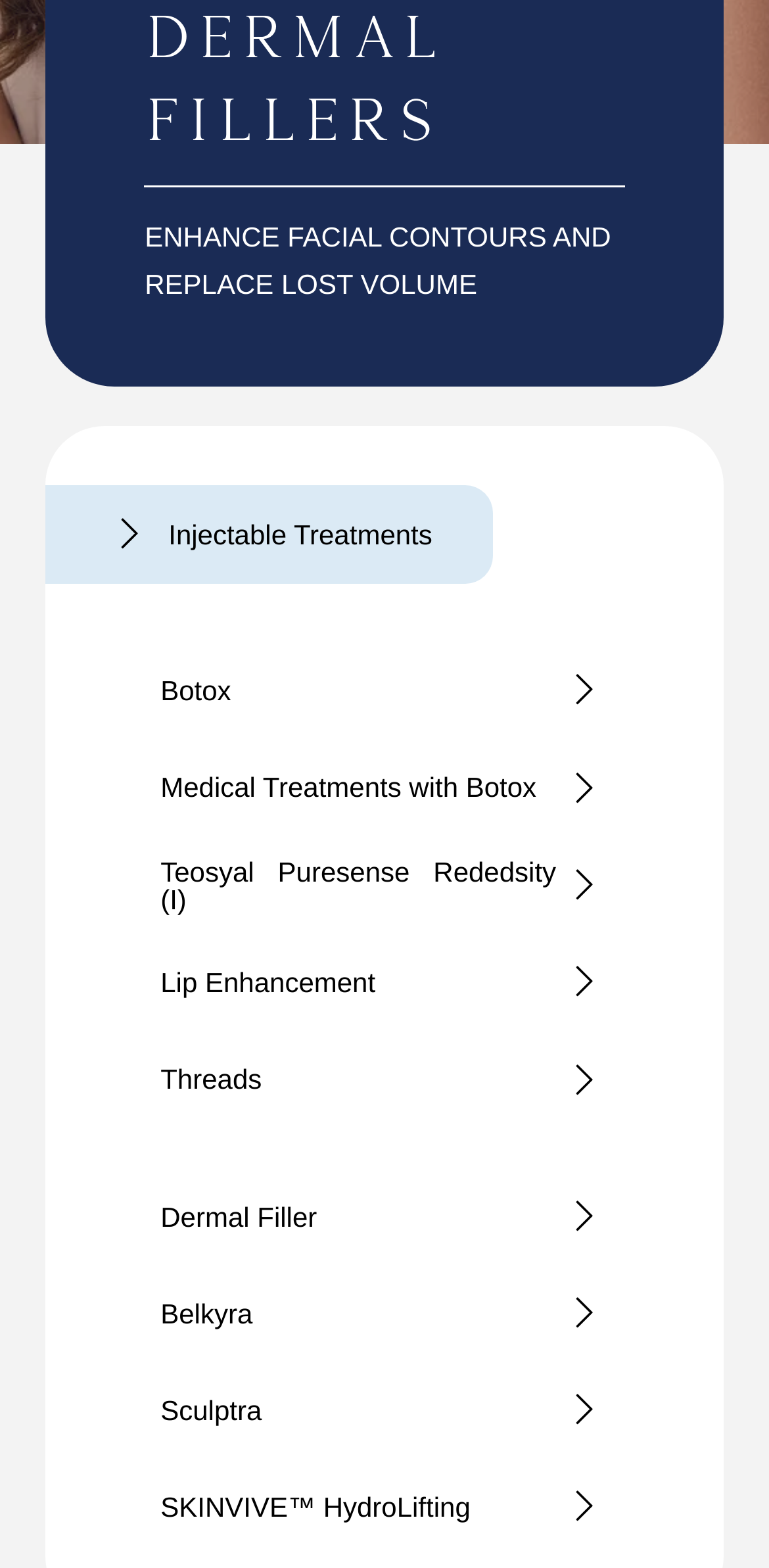Analyze the image and deliver a detailed answer to the question: What type of treatments are listed on this webpage?

The webpage lists various types of treatments, including injectable treatments such as Botox, Teosyal Puresense Redensity, and dermal fillers, as well as medical treatments with Botox, indicating that the webpage is focused on injectable and medical treatments.